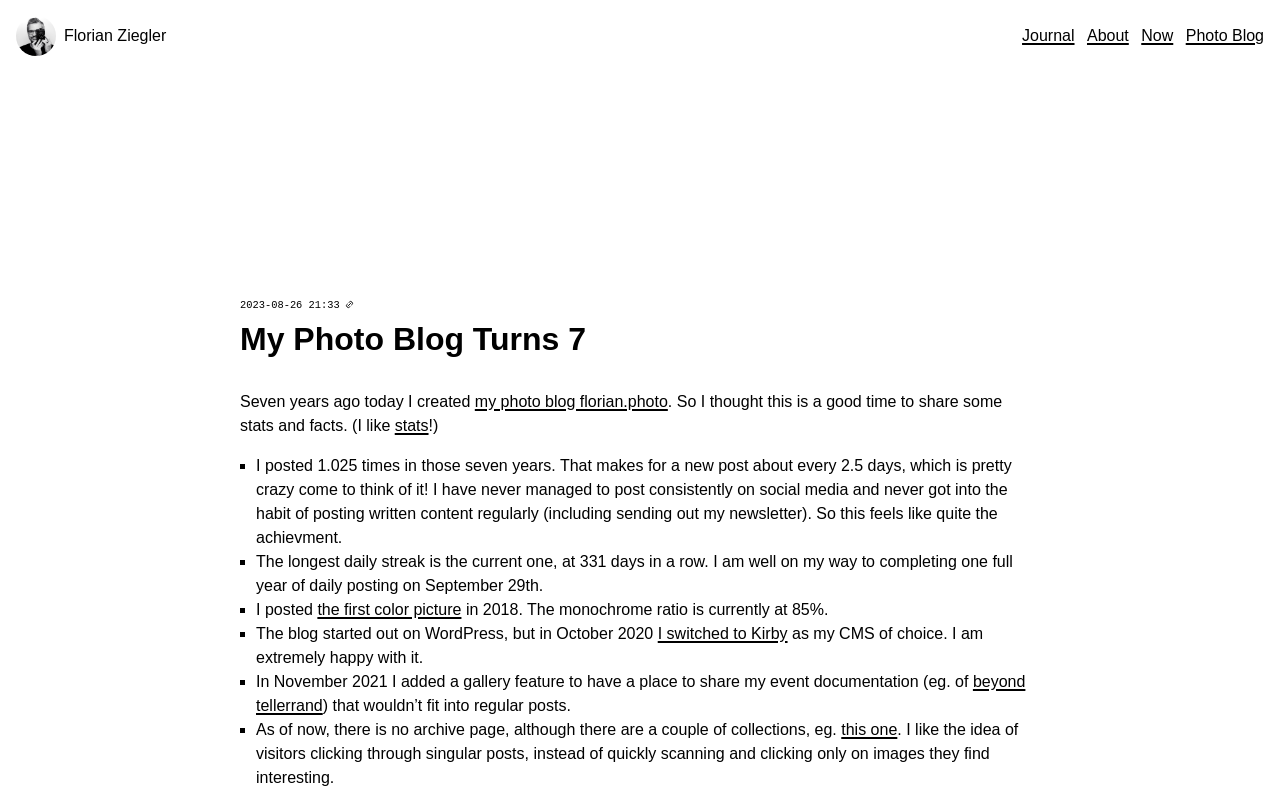Respond to the question below with a single word or phrase: What is the current CMS of the blog?

Kirby